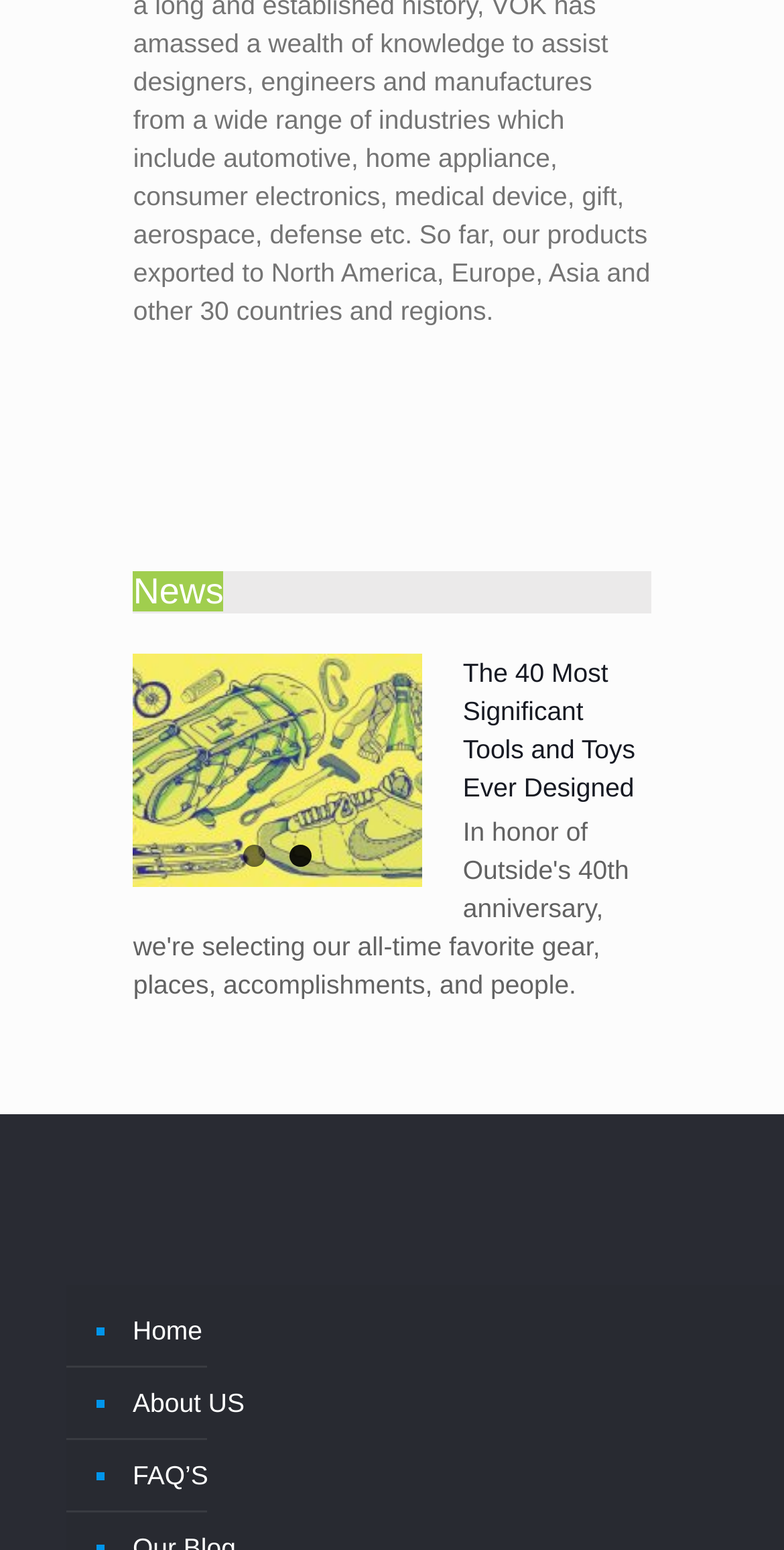Reply to the question with a single word or phrase:
How many links are there with the text 'The 40 Most Significant Tools and Toys Ever Designed'?

2